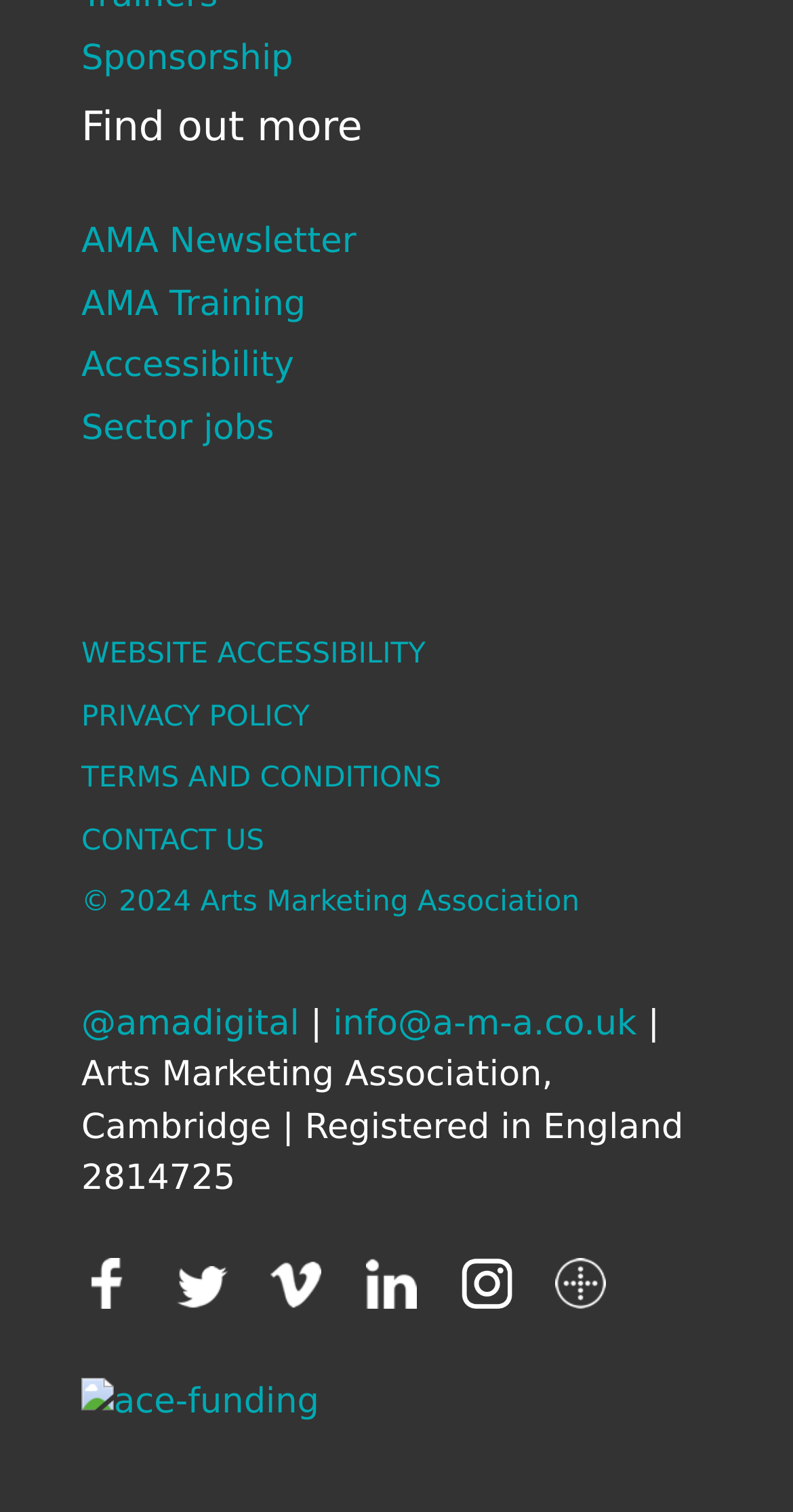Please locate the clickable area by providing the bounding box coordinates to follow this instruction: "Find out more about AMA".

[0.103, 0.063, 0.897, 0.104]